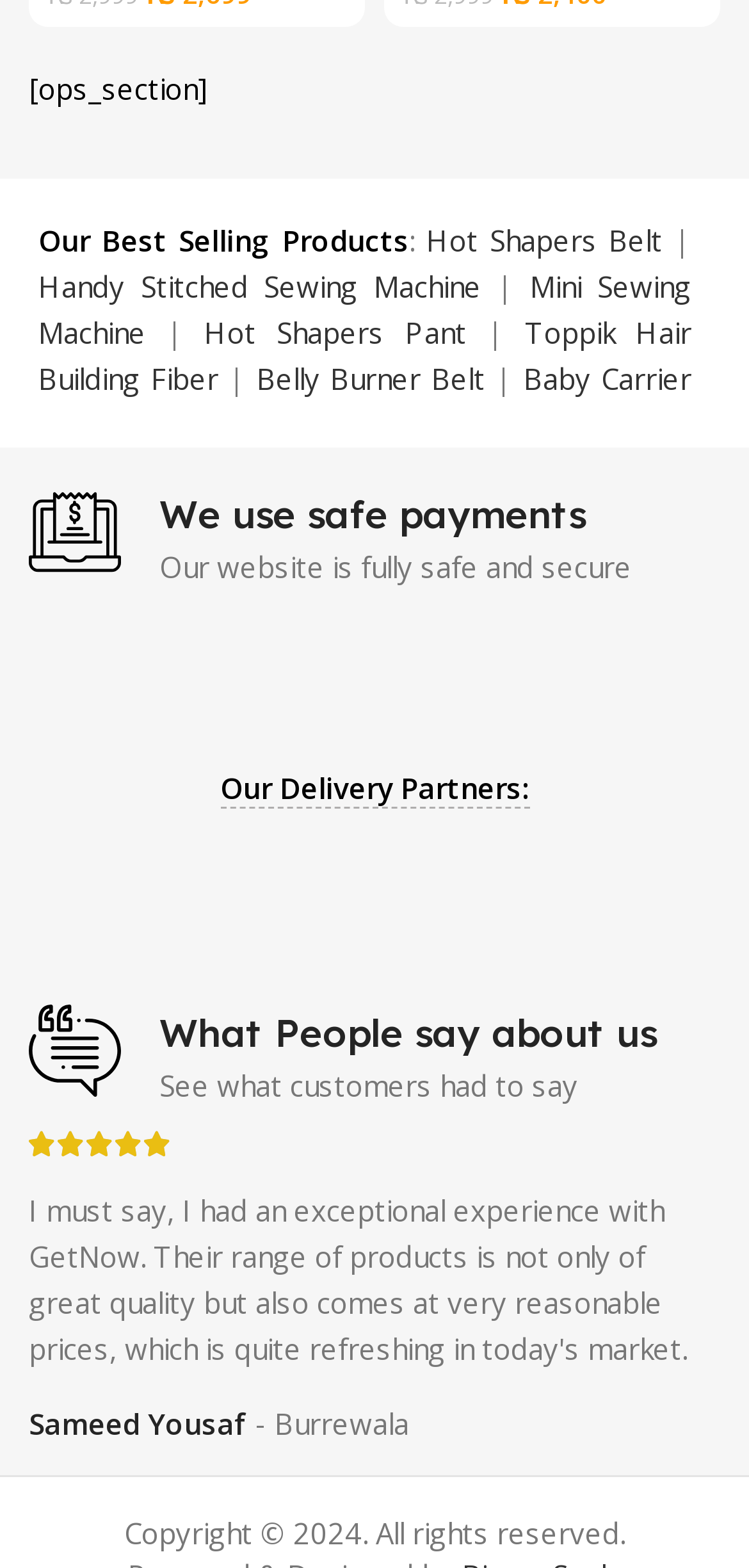Could you highlight the region that needs to be clicked to execute the instruction: "View details of Handy Stitched Sewing Machine"?

[0.051, 0.171, 0.642, 0.195]